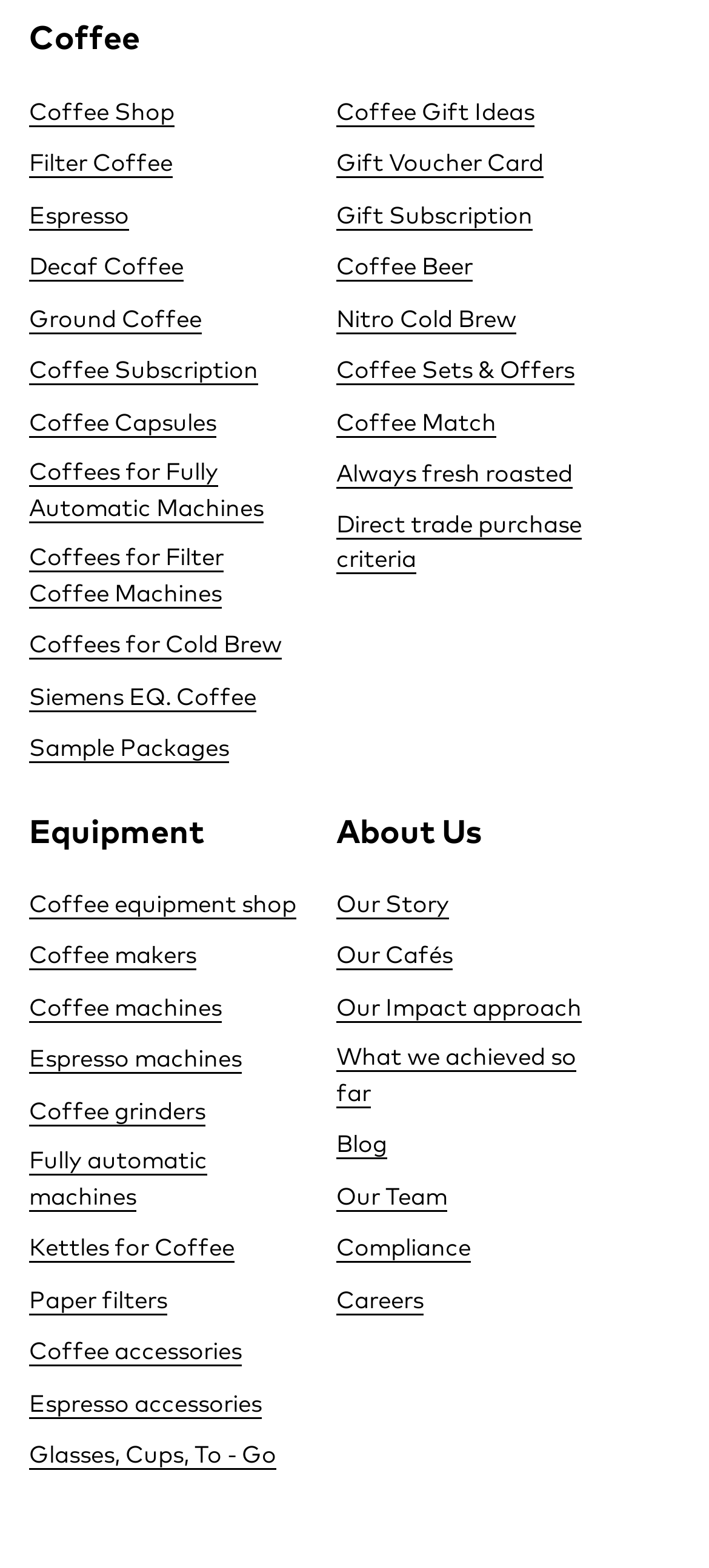Identify the bounding box coordinates of the clickable region required to complete the instruction: "View Espresso machines". The coordinates should be given as four float numbers within the range of 0 and 1, i.e., [left, top, right, bottom].

[0.041, 0.669, 0.341, 0.684]